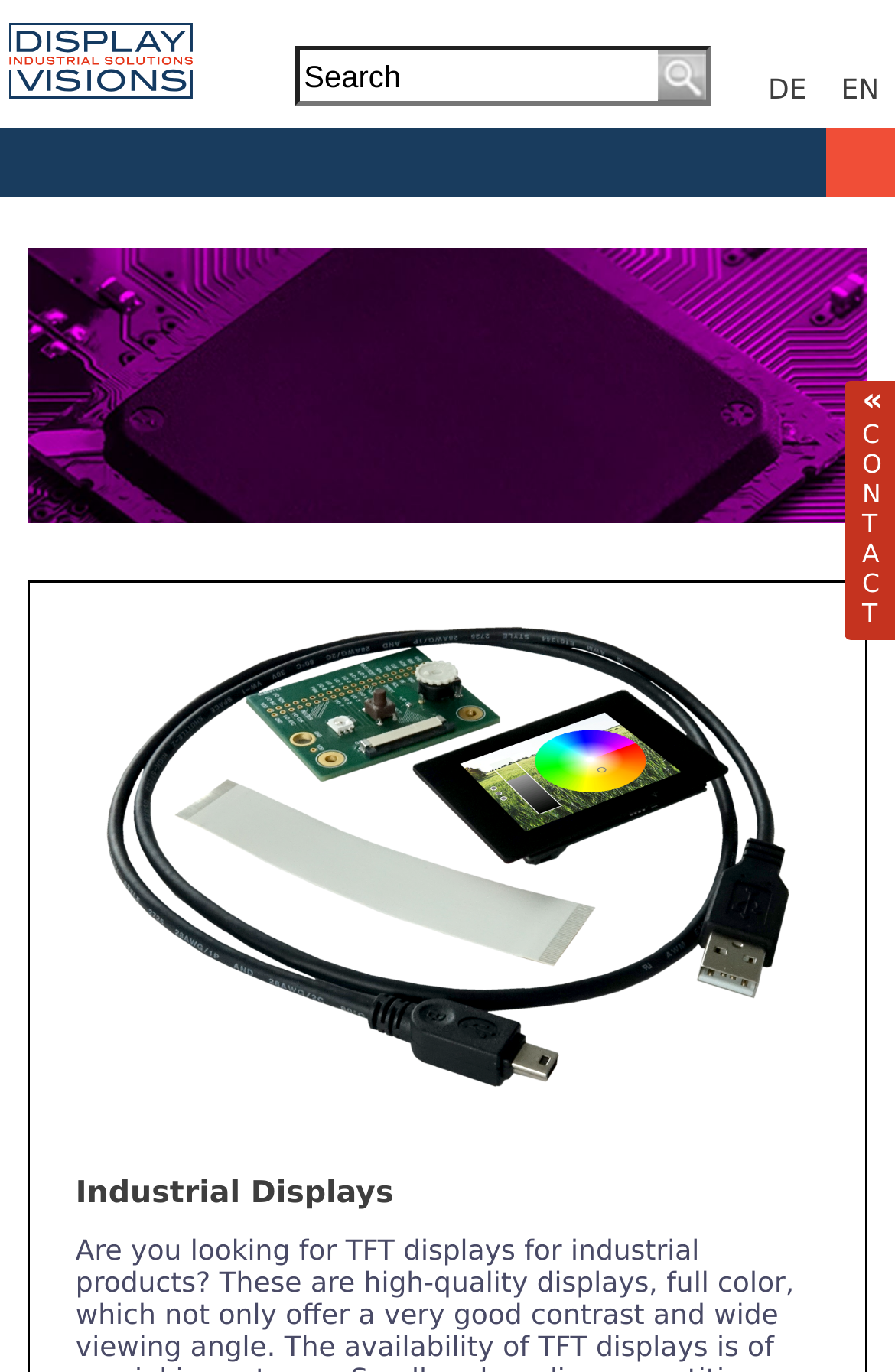Construct a thorough caption encompassing all aspects of the webpage.

This webpage is about industrial displays from Electronic Assembly, offering a range of products with and without touch functions. At the top left, there is a logo and a link to "DISPLAY VISIONS" accompanied by an image. Next to it, there is a search bar with a "Search" button. On the top right, there are language options, including "DE" and "EN".

Below the top section, there is a navigation menu with several categories, including "COMPANY", "PRODUCTS", "SUPPORT", "NEWS", "FAQ", "CONTACT", and "SHOP". Each category has a list of sub-links, providing more specific information about the company, its products, and services.

On the main content area, there is a large image showcasing industrial displays from Electronic Assembly, with a heading "Industrial Displays" above it. The image takes up most of the screen, with a smaller image below it, also displaying industrial displays.

The overall layout is organized, with clear categories and sub-links, making it easy to navigate and find specific information about industrial displays and related services.